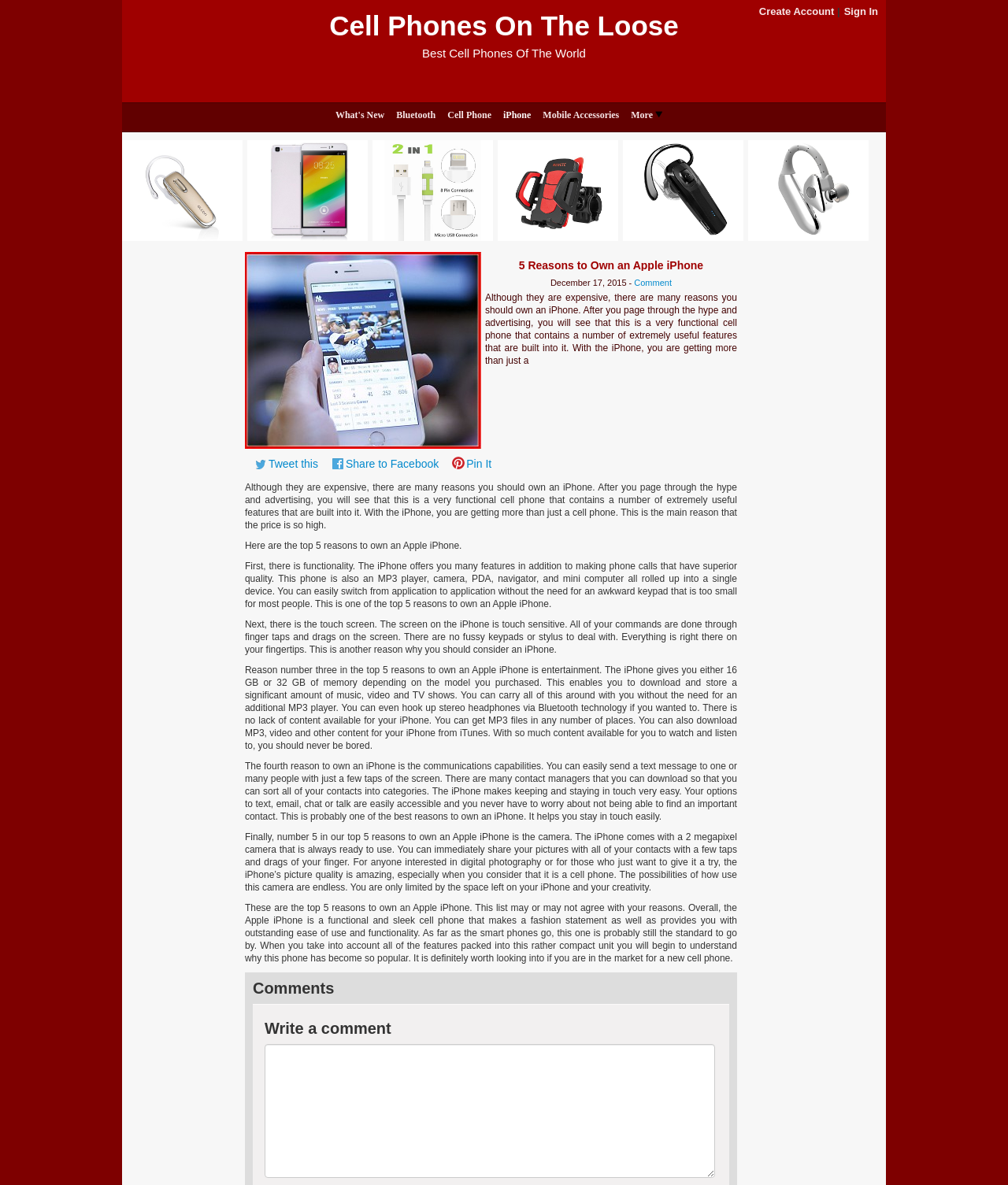Please identify the coordinates of the bounding box for the clickable region that will accomplish this instruction: "Navigate to previous page".

None